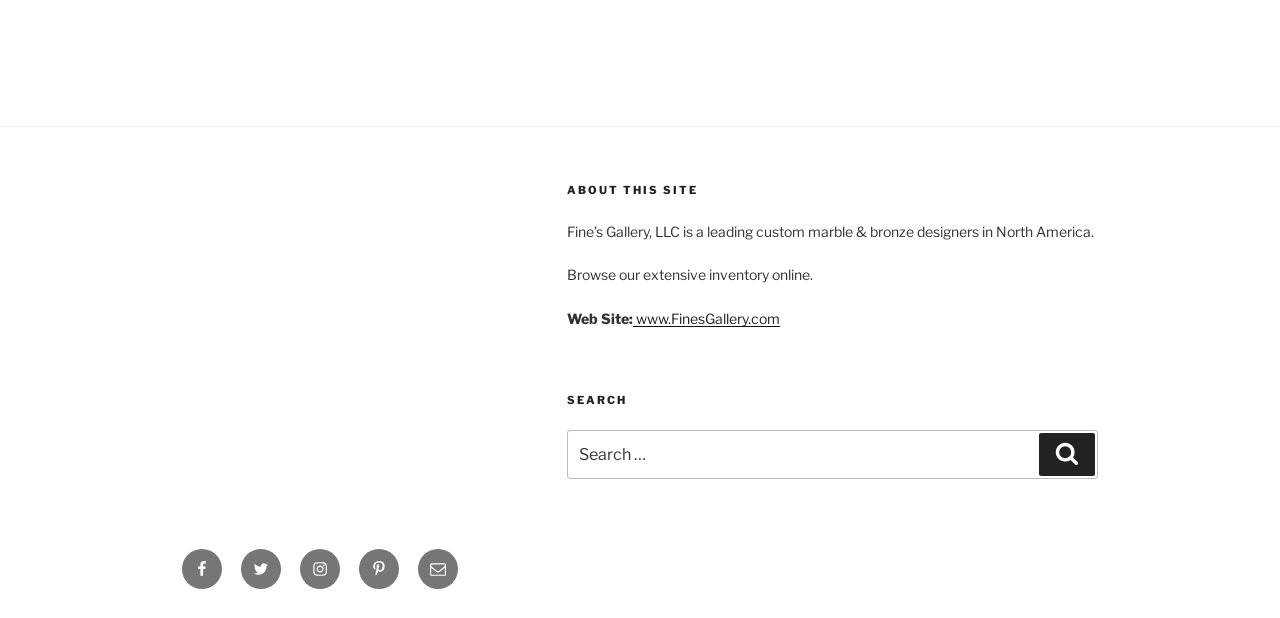Respond to the question below with a single word or phrase:
What type of designers is Fine's Gallery, LLC?

Custom marble & bronze designers